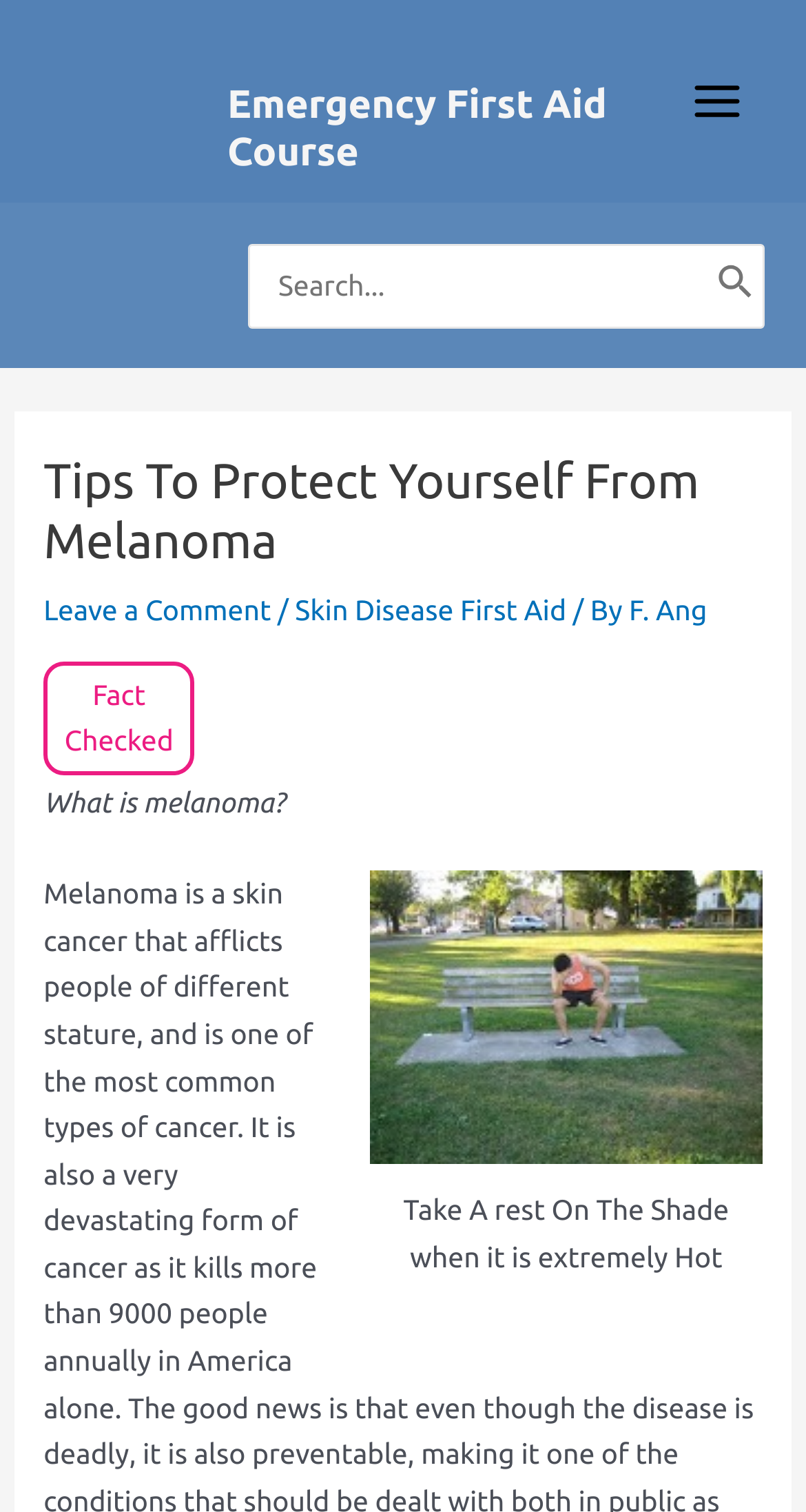Determine the bounding box coordinates for the HTML element described here: "Leave a Comment".

[0.054, 0.393, 0.336, 0.415]